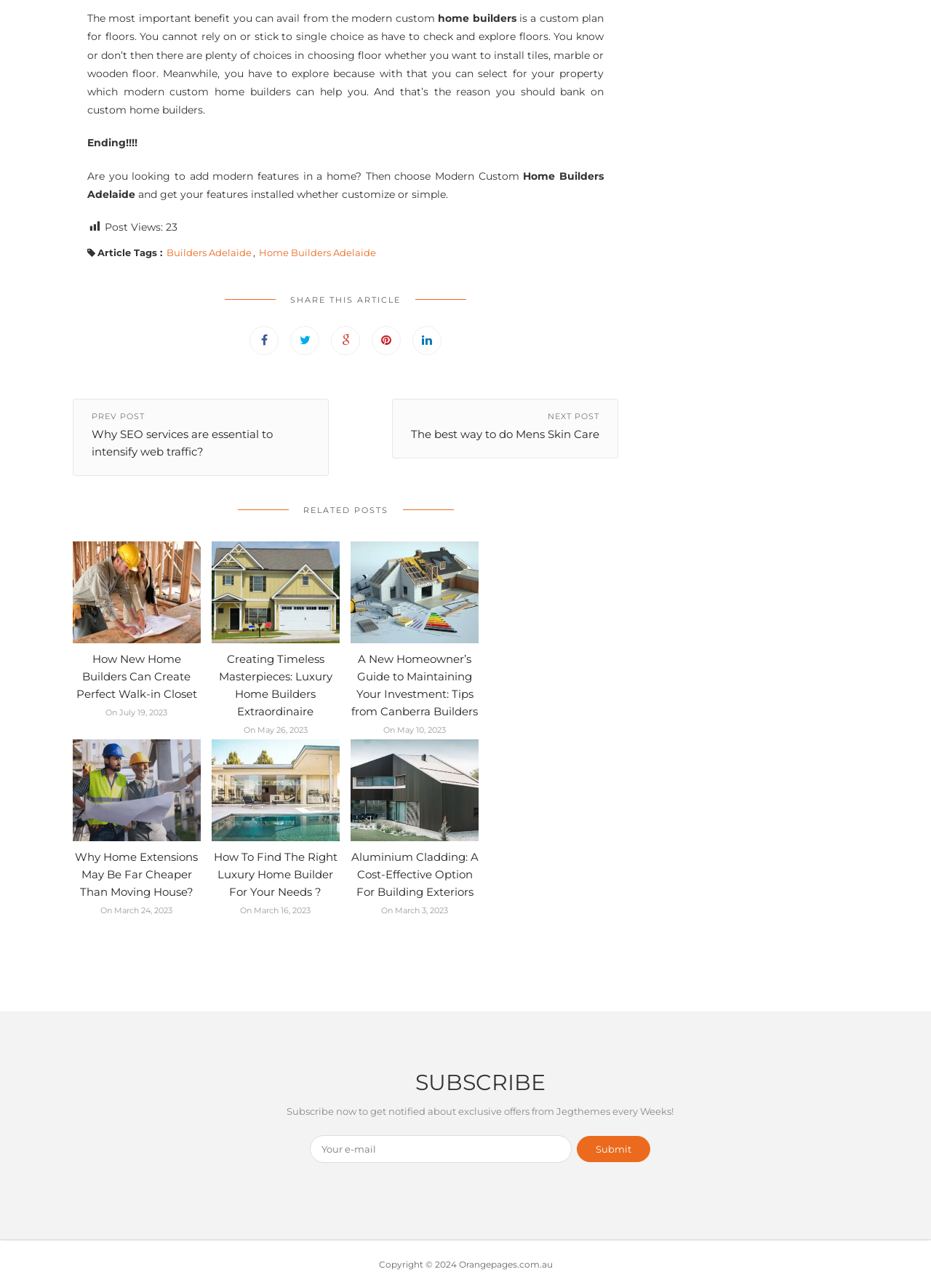What is the main topic of this webpage?
Look at the screenshot and respond with a single word or phrase.

Home Builders